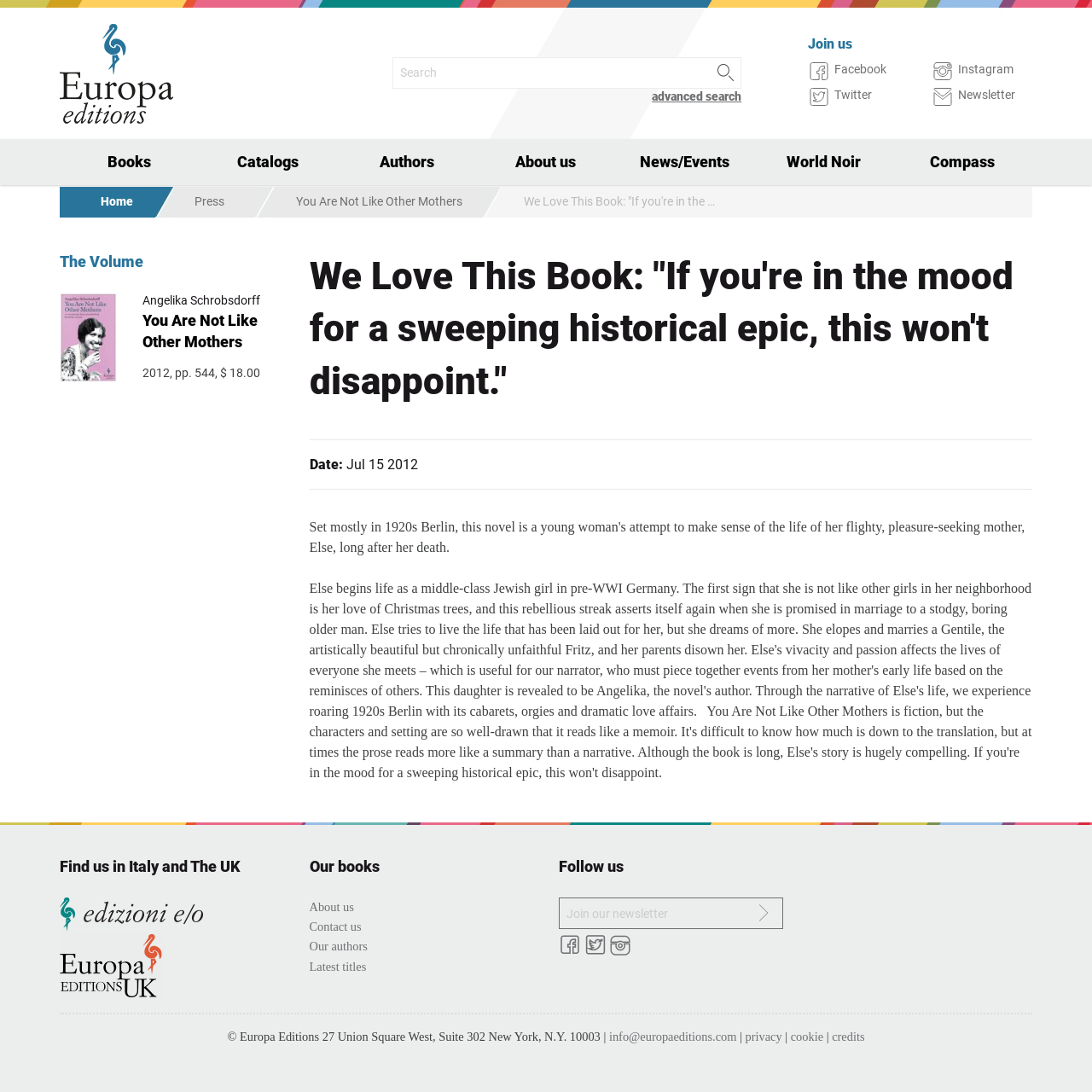Find the bounding box coordinates for the element that must be clicked to complete the instruction: "Follow 'Investor Lead List Logo'". The coordinates should be four float numbers between 0 and 1, indicated as [left, top, right, bottom].

None